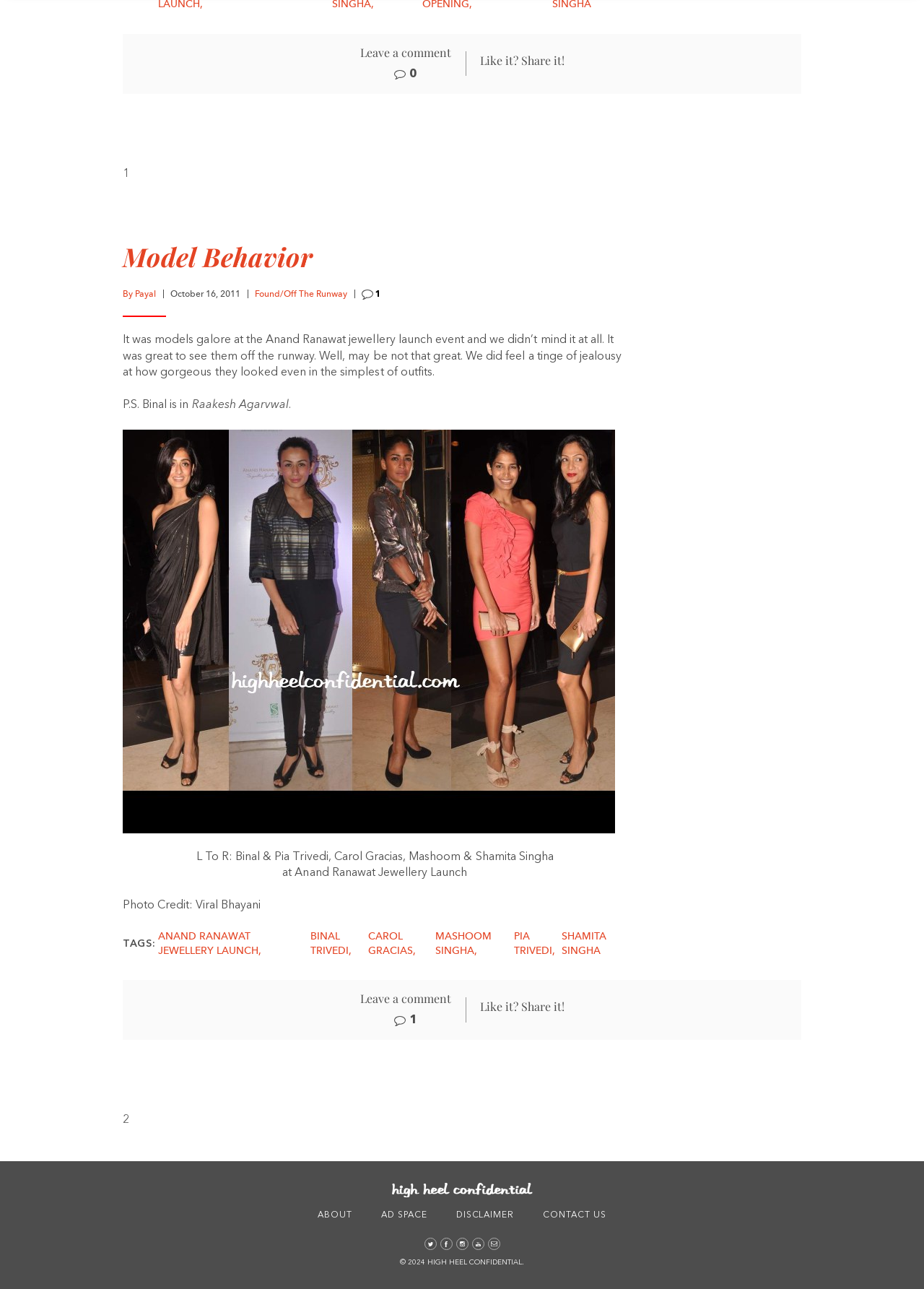Give a one-word or short phrase answer to the question: 
What is the date of the article?

October 16, 2011